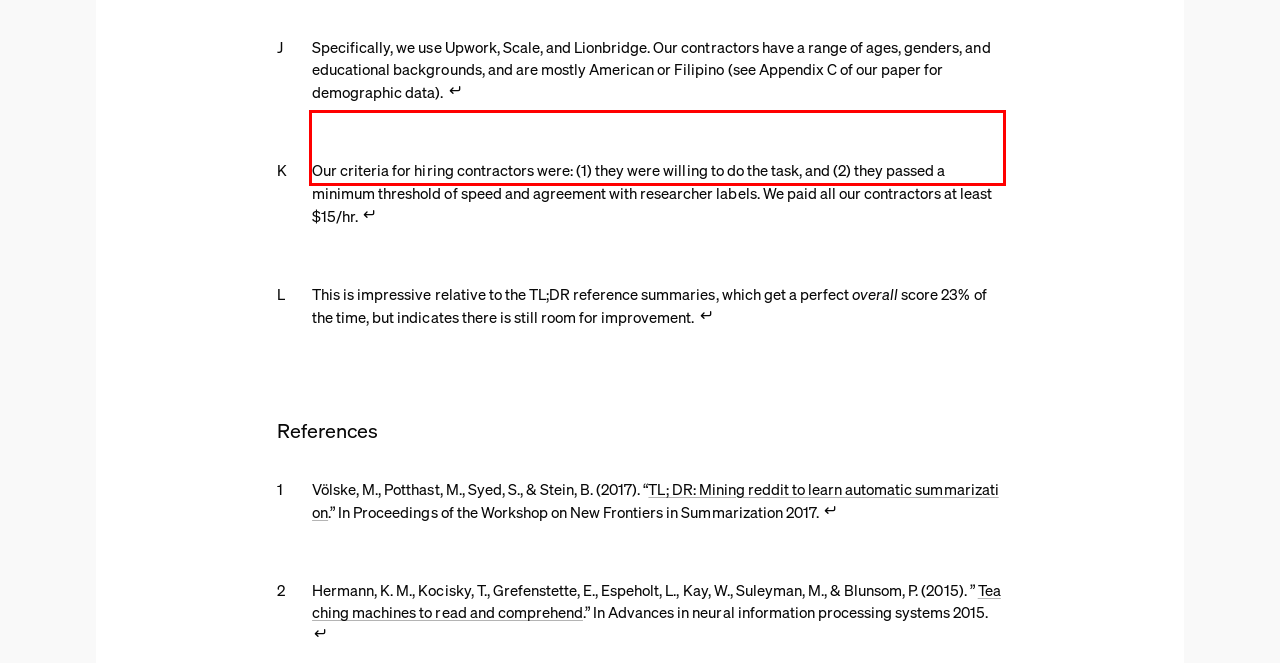Using the provided screenshot of a webpage, recognize the text inside the red rectangle bounding box by performing OCR.

Our criteria for hiring contractors were: (1) they were willing to do the task, and (2) they passed a minimum threshold of speed and agreement with researcher labels. We paid all our contractors at least $15/hr.